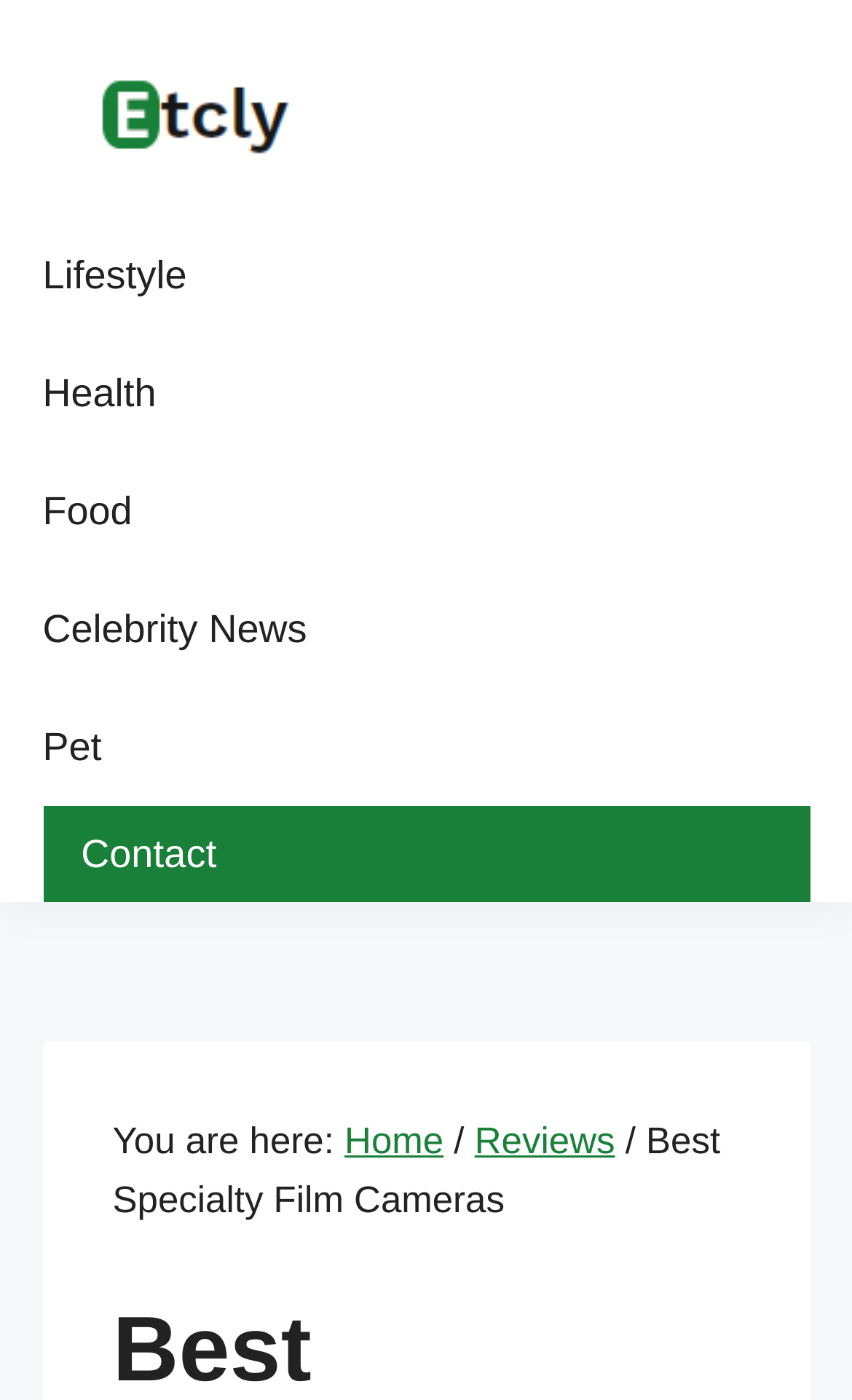Explain the contents of the webpage comprehensively.

The webpage is about the best specialty film cameras of 2024. At the top left corner, there are four "Skip to" links, which are "Skip to primary navigation", "Skip to main content", "Skip to primary sidebar", and "Skip to footer". 

Below these links, there is a logo of "Etcly" with an image and two lines of text, "Etcly" and "Everything That Matters". 

To the right of the logo, there is a main navigation menu with six links: "Lifestyle", "Health", "Food", "Celebrity News", "Pet", and "Contact". 

Below the navigation menu, there is a breadcrumb trail that shows the current page's location. The trail starts with "You are here:" and then lists "Home", a separator, "Reviews", another separator, and finally "Best Specialty Film Cameras". 

The main content of the webpage is not explicitly described in the accessibility tree, but based on the meta description, it is likely that the webpage lists and compares the best specialty film cameras available to buy online.